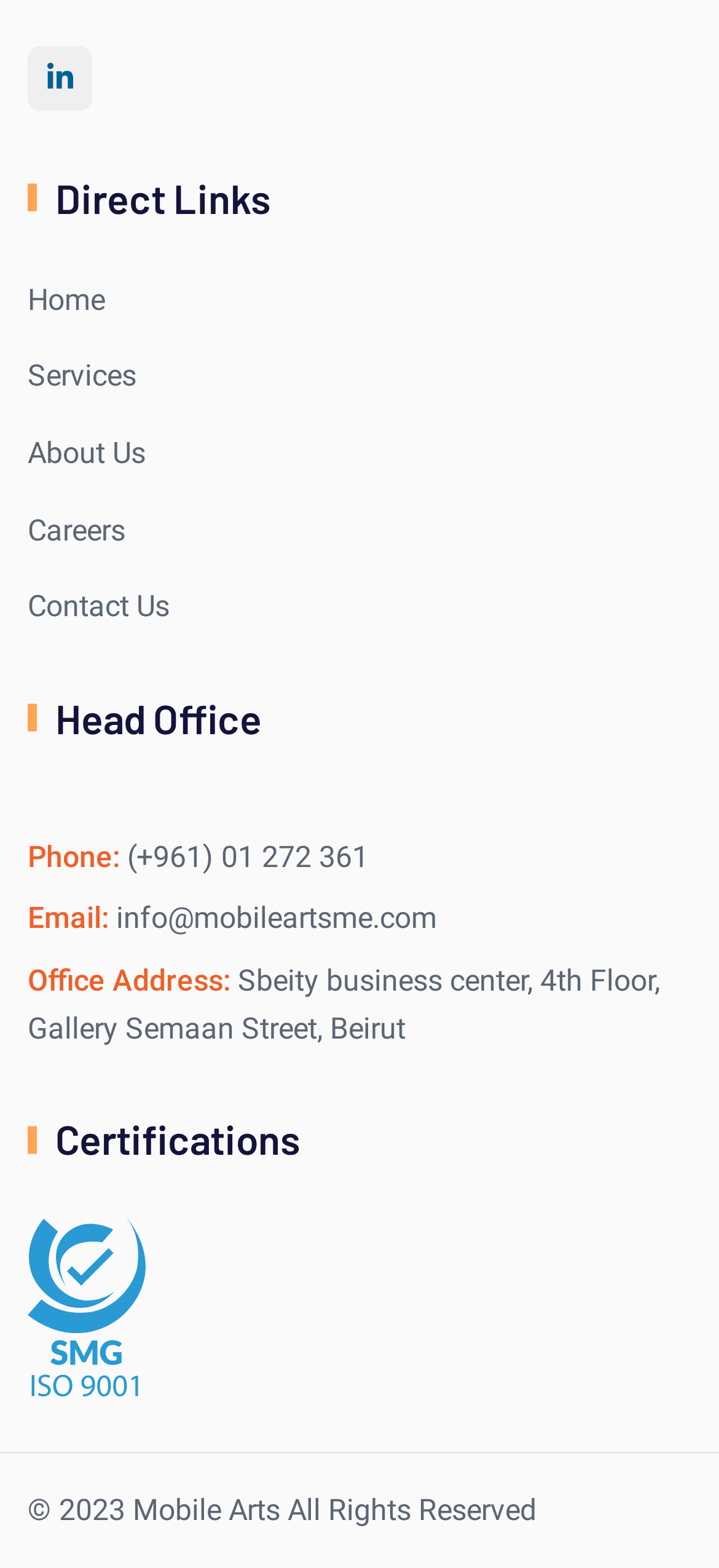Please specify the bounding box coordinates of the region to click in order to perform the following instruction: "View the shopping cart".

None